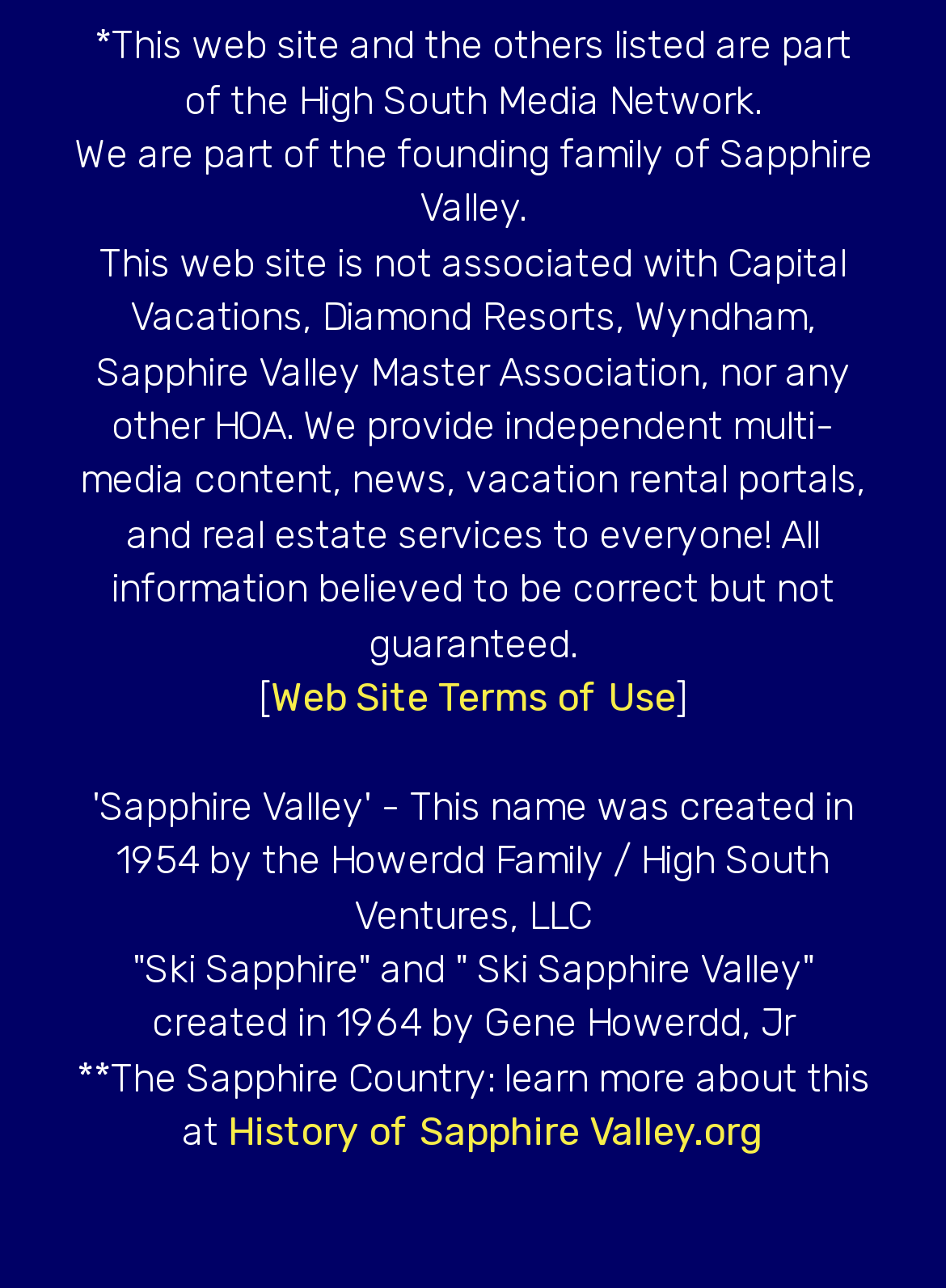Is the website associated with Capital Vacations?
Respond to the question with a well-detailed and thorough answer.

The answer can be found in the StaticText element that states 'This web site is not associated with Capital Vacations, Diamond Resorts, Wyndham, Sapphire Valley Master Association, nor any other HOA.'